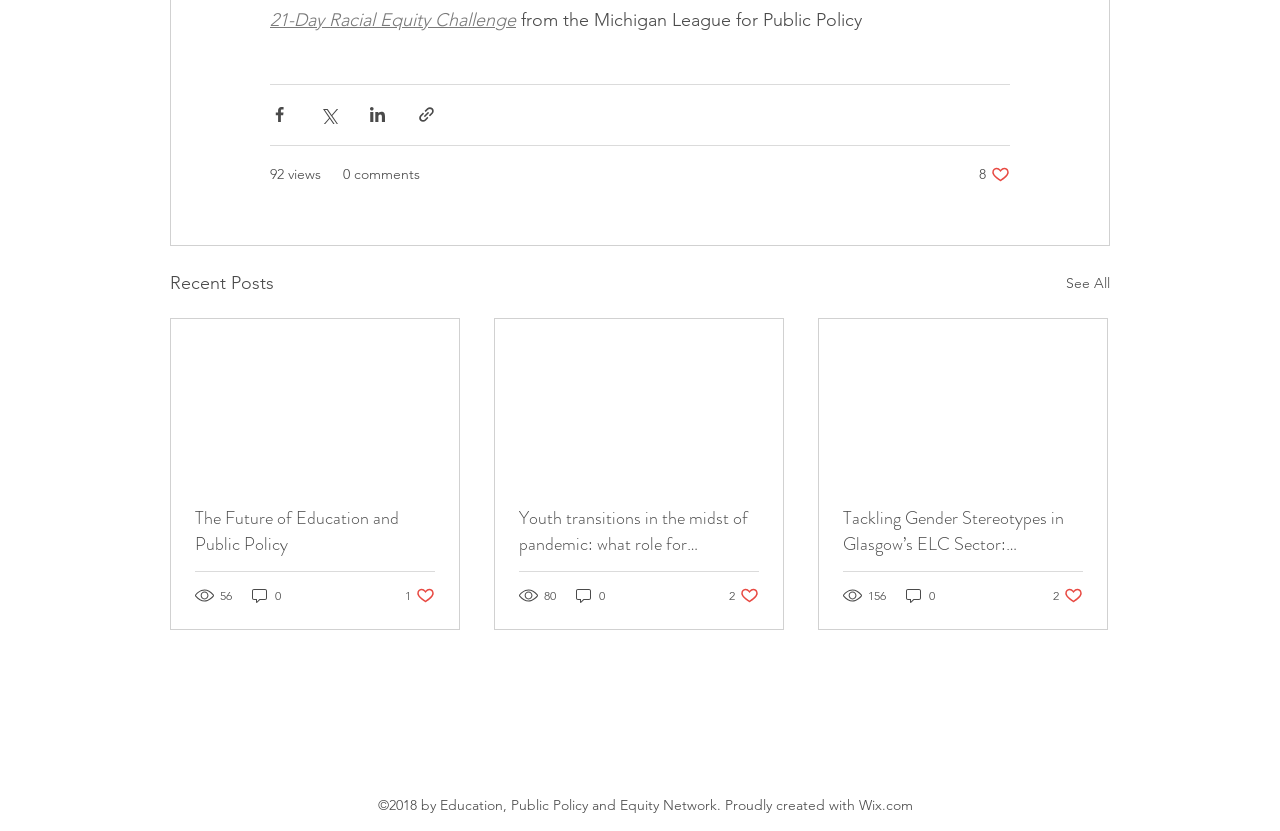Please identify the bounding box coordinates of the element I should click to complete this instruction: 'View recent posts'. The coordinates should be given as four float numbers between 0 and 1, like this: [left, top, right, bottom].

[0.133, 0.323, 0.214, 0.358]